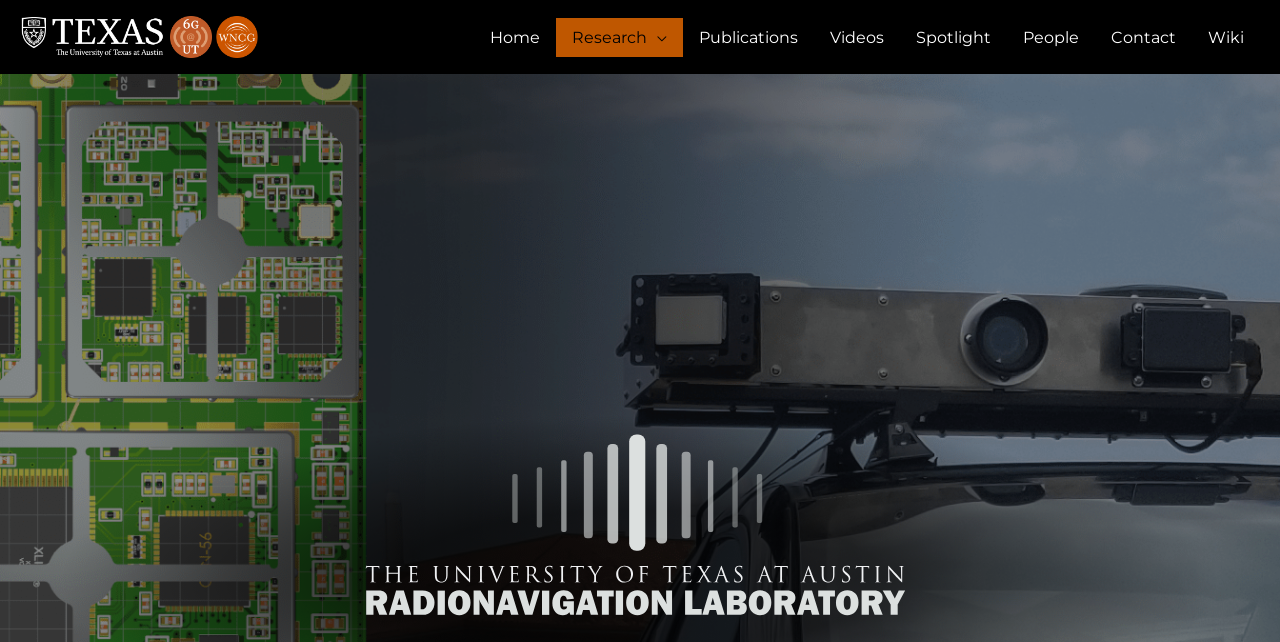Please identify the bounding box coordinates of the element I should click to complete this instruction: 'click the first link'. The coordinates should be given as four float numbers between 0 and 1, like this: [left, top, right, bottom].

[0.016, 0.04, 0.13, 0.07]